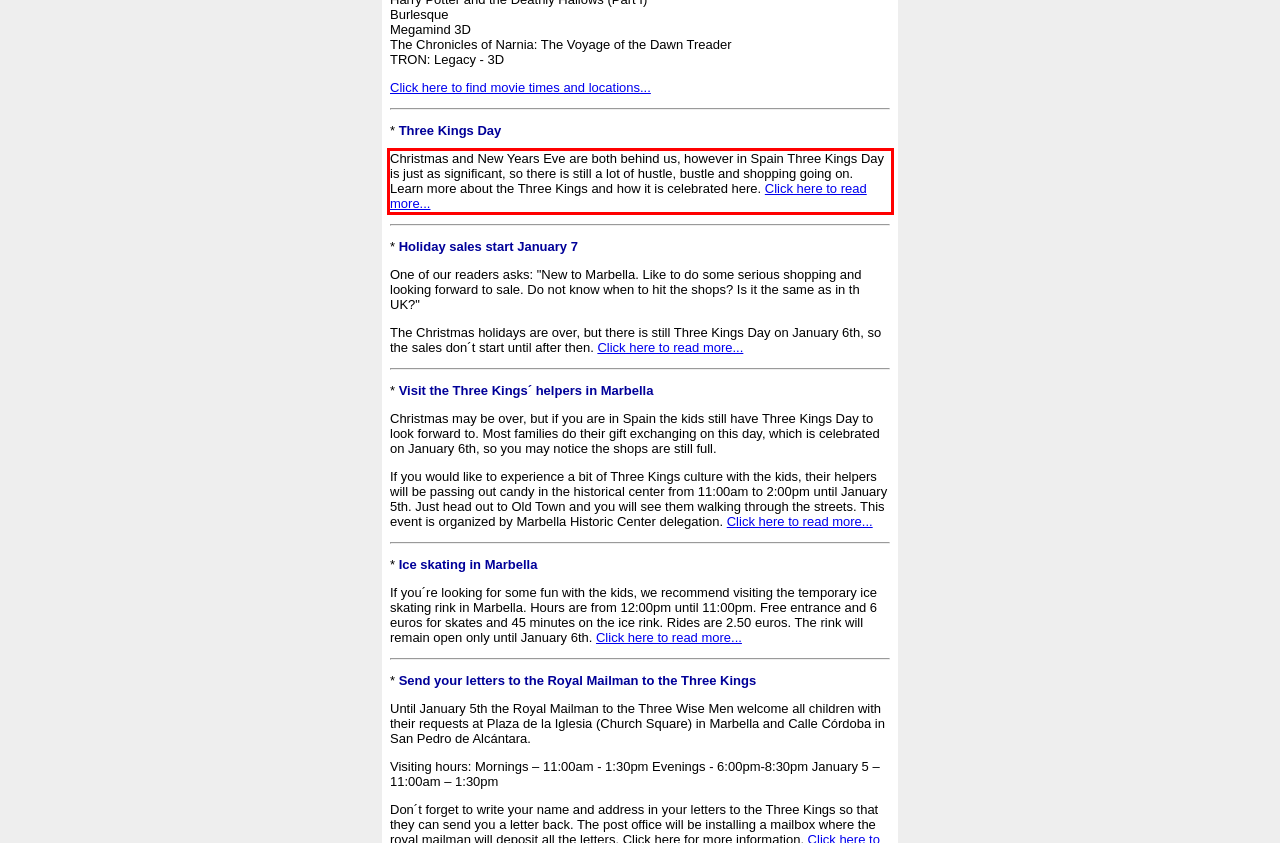Using the provided screenshot of a webpage, recognize the text inside the red rectangle bounding box by performing OCR.

Christmas and New Years Eve are both behind us, however in Spain Three Kings Day is just as significant, so there is still a lot of hustle, bustle and shopping going on. Learn more about the Three Kings and how it is celebrated here. Click here to read more...